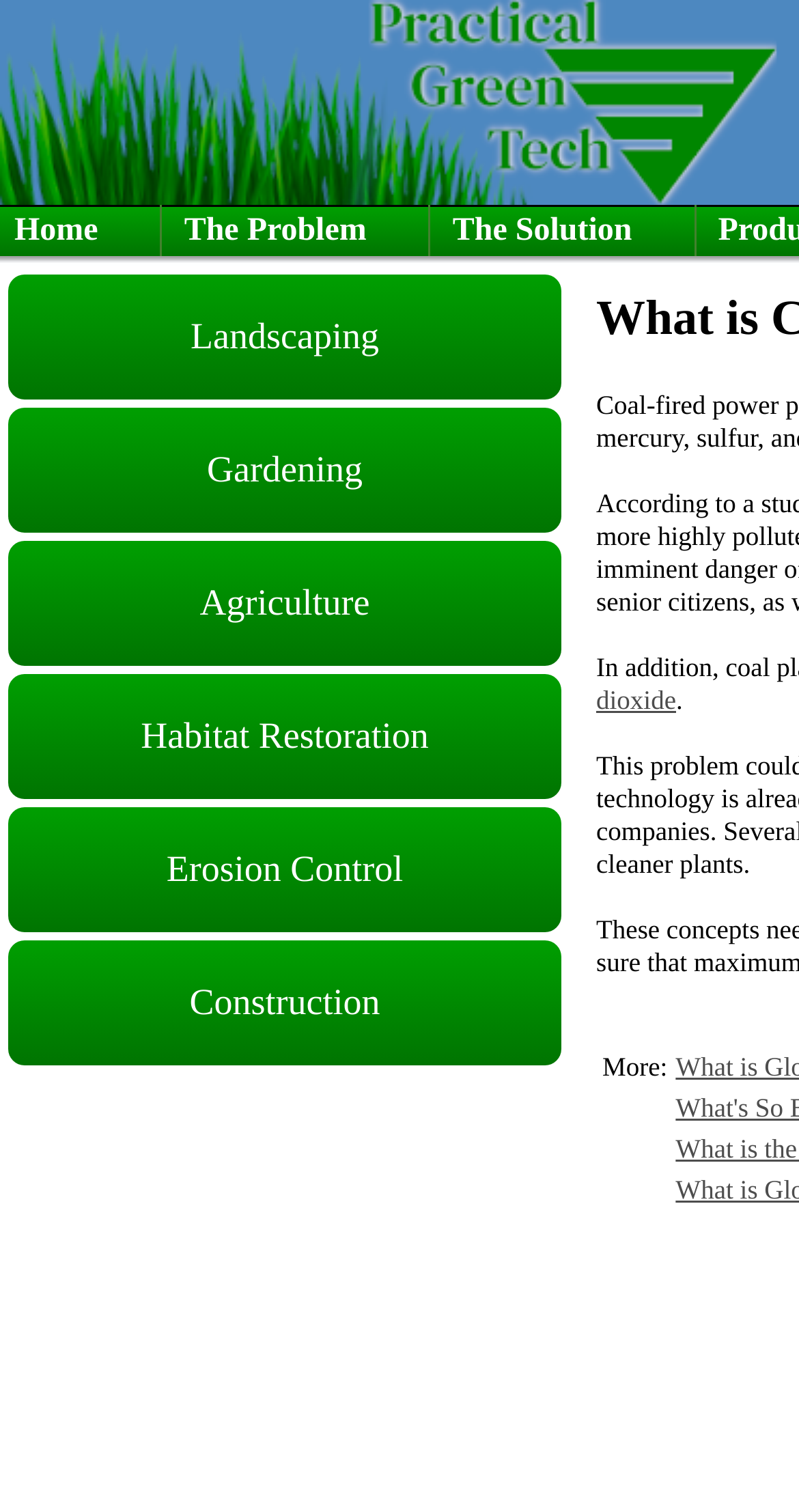Could you locate the bounding box coordinates for the section that should be clicked to accomplish this task: "read about landscaping".

[0.01, 0.182, 0.703, 0.264]